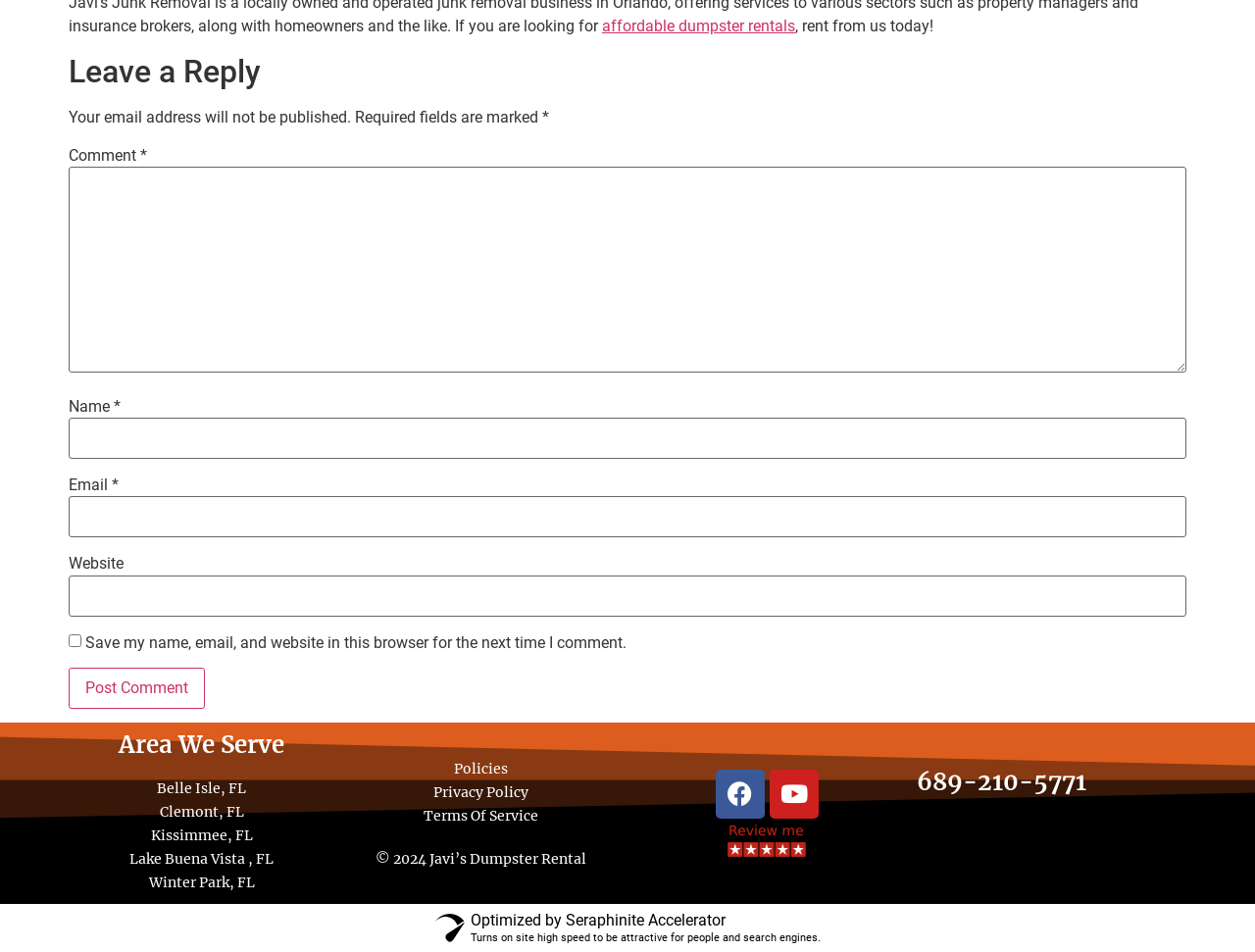Please specify the bounding box coordinates of the clickable region to carry out the following instruction: "Click on 'affordable dumpster rentals'". The coordinates should be four float numbers between 0 and 1, in the format [left, top, right, bottom].

[0.48, 0.018, 0.634, 0.037]